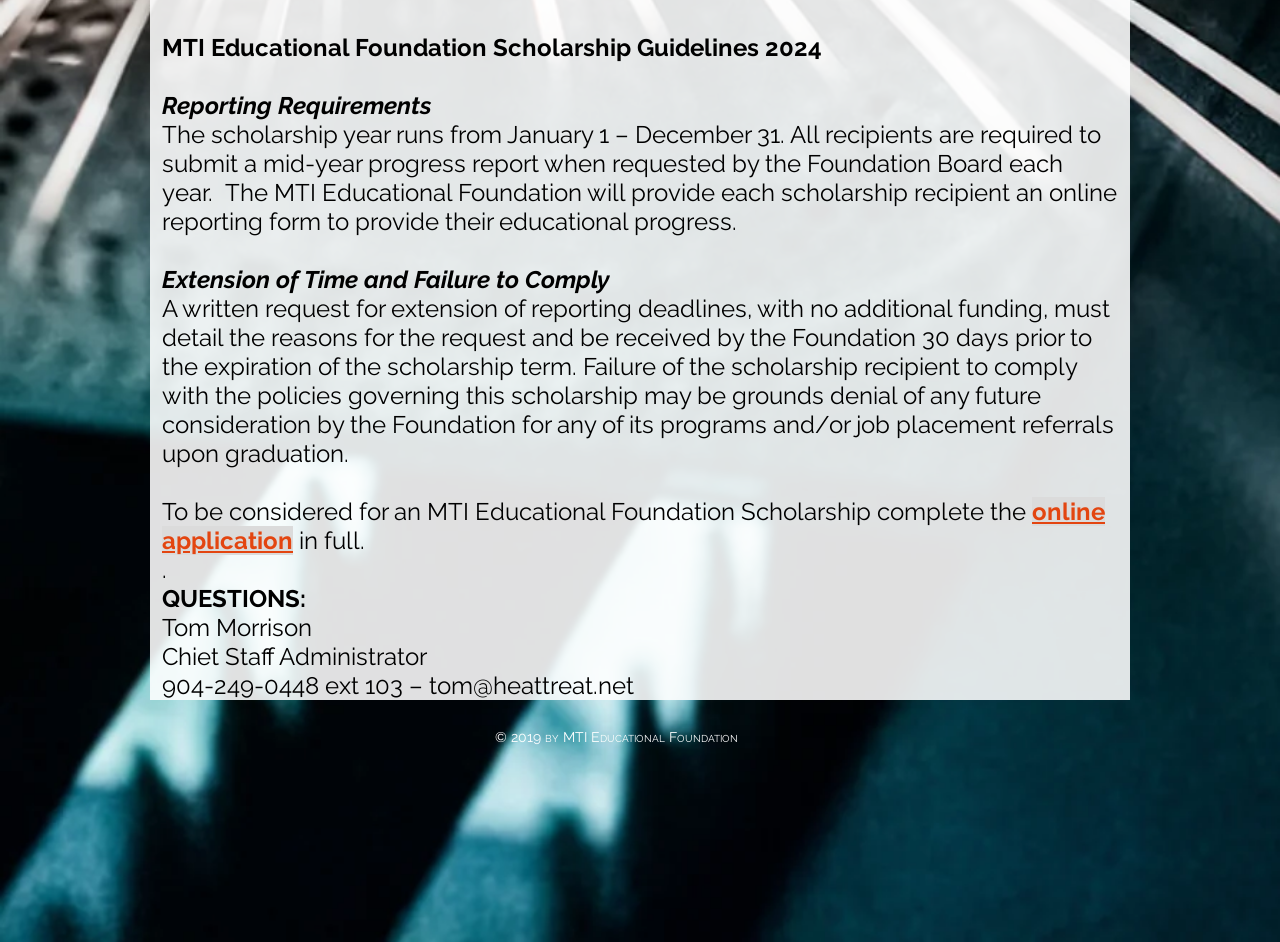Using the format (top-left x, top-left y, bottom-right x, bottom-right y), provide the bounding box coordinates for the described UI element. All values should be floating point numbers between 0 and 1: tom@heattreat.net

[0.335, 0.712, 0.495, 0.743]